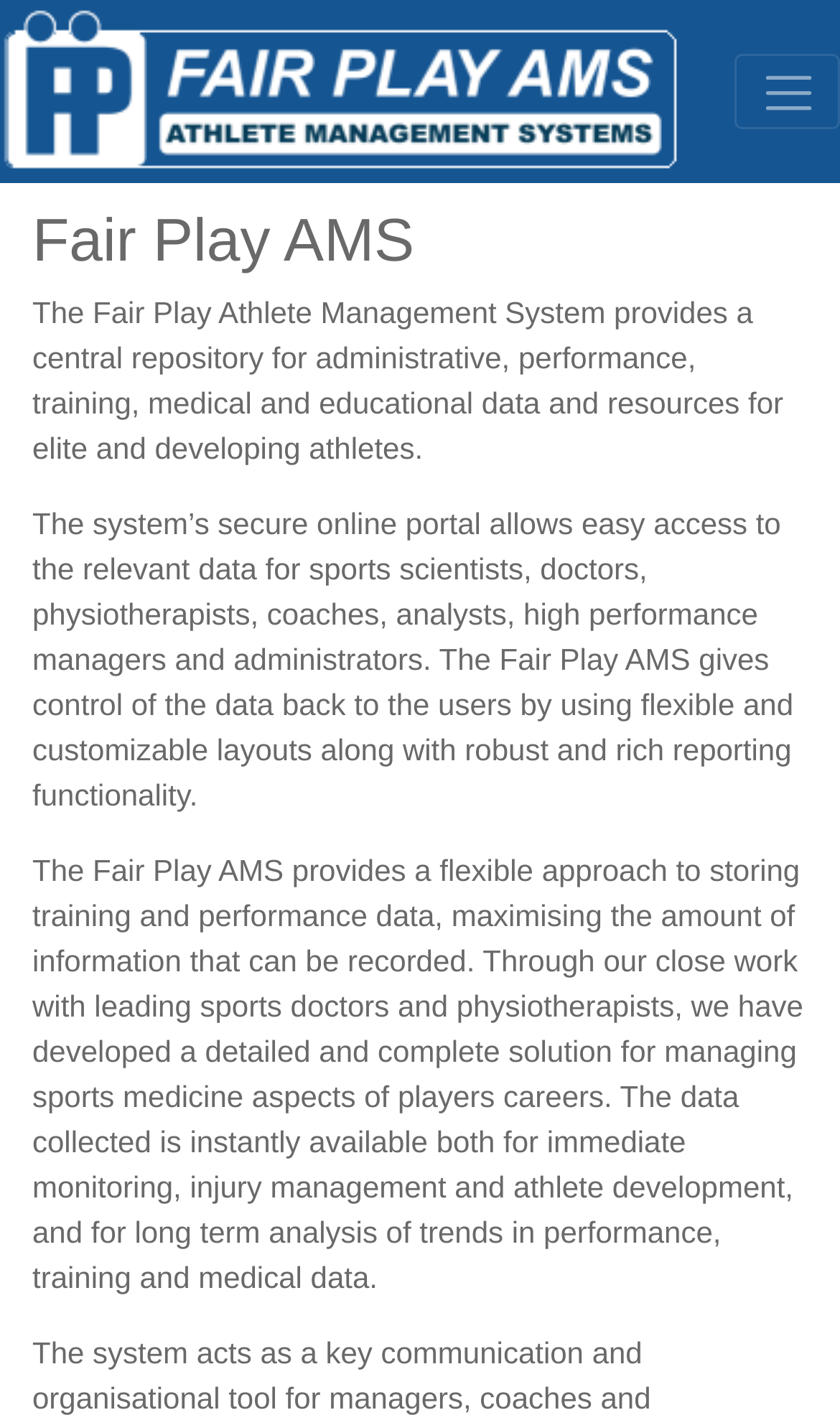Please give a concise answer to this question using a single word or phrase: 
What is the purpose of Fair Play AMS?

Athlete management